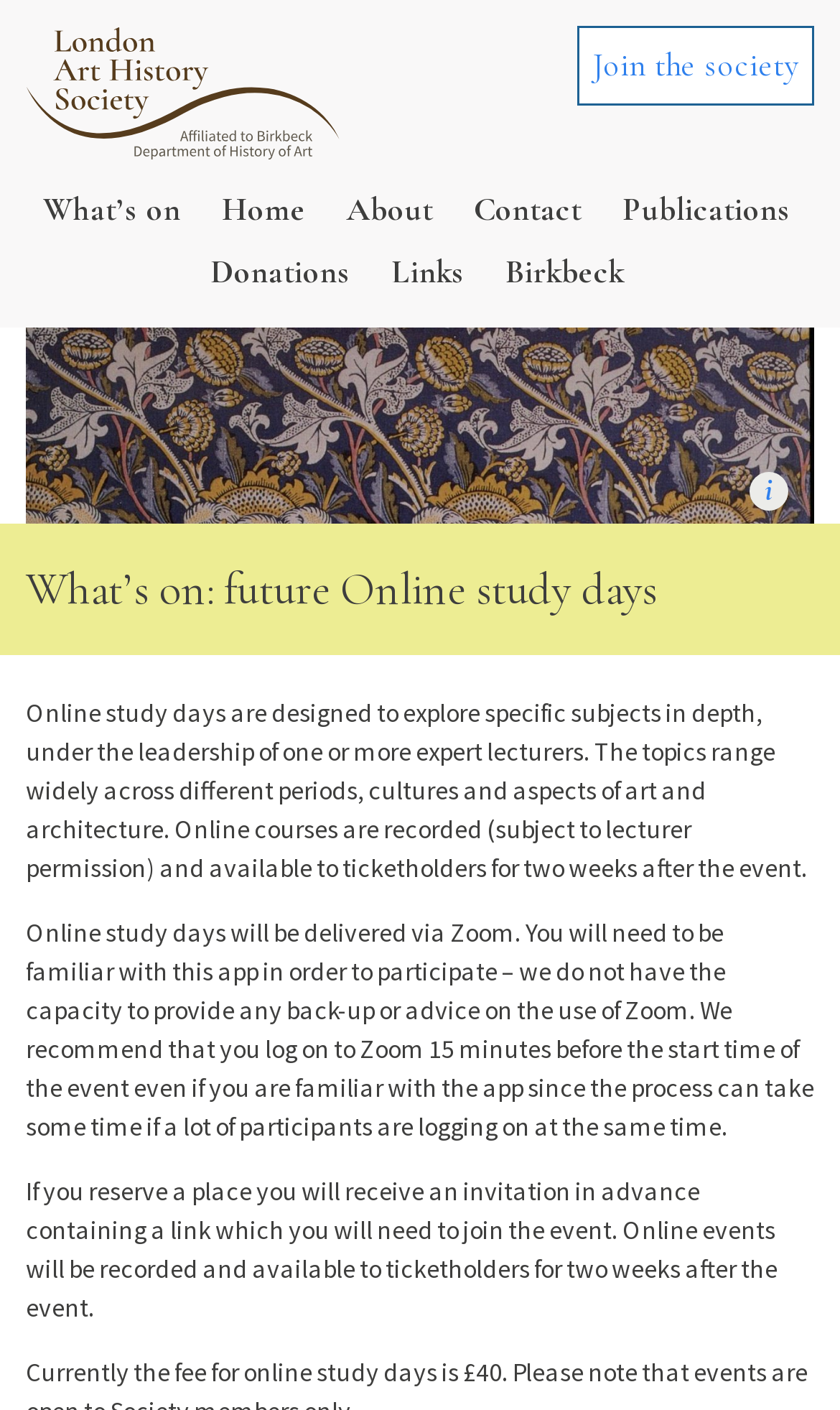Please provide a brief answer to the question using only one word or phrase: 
What platform is used for online study days?

Zoom